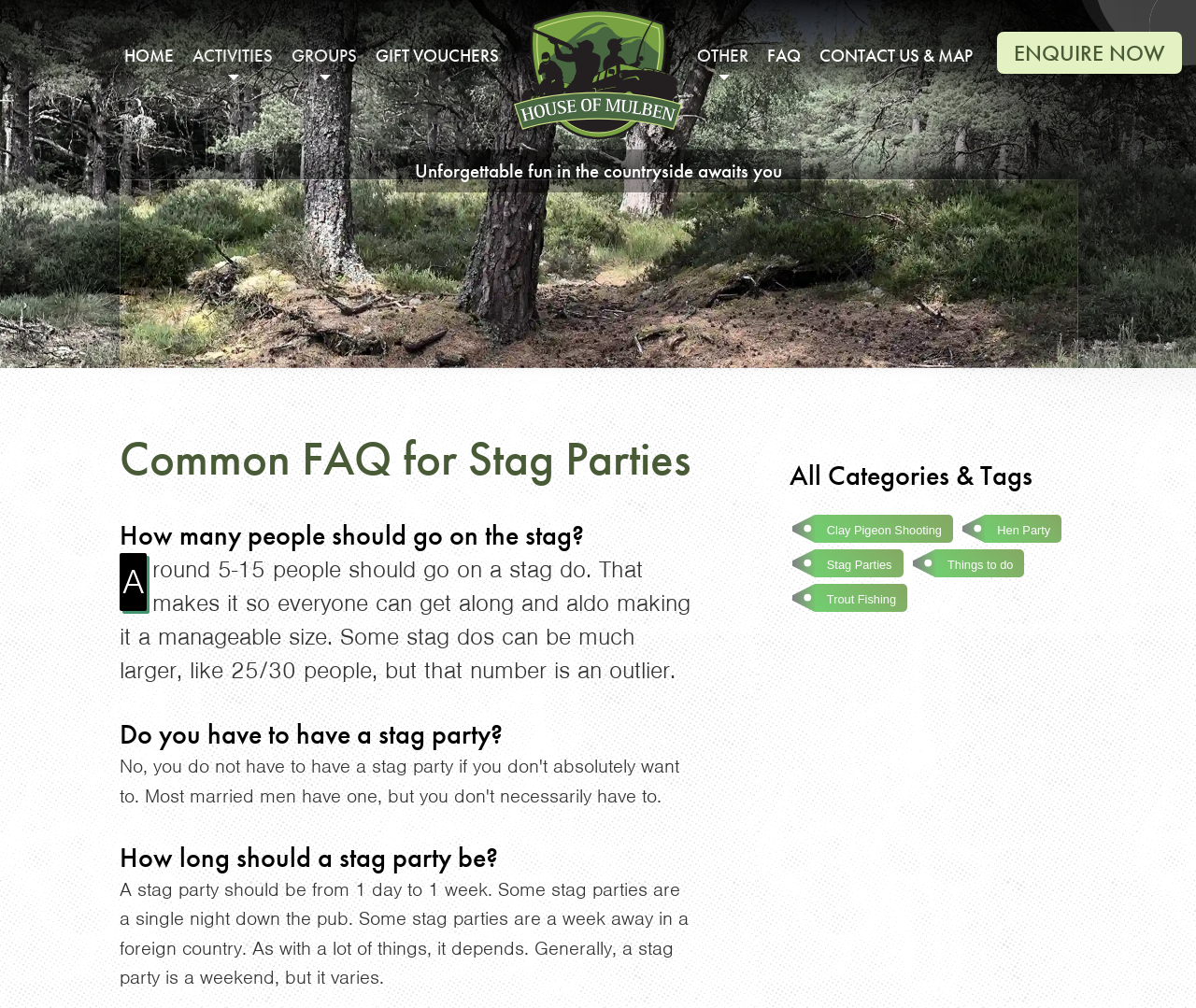Show the bounding box coordinates for the HTML element as described: "Clay Pigeon Shooting".

[0.358, 0.15, 0.537, 0.202]